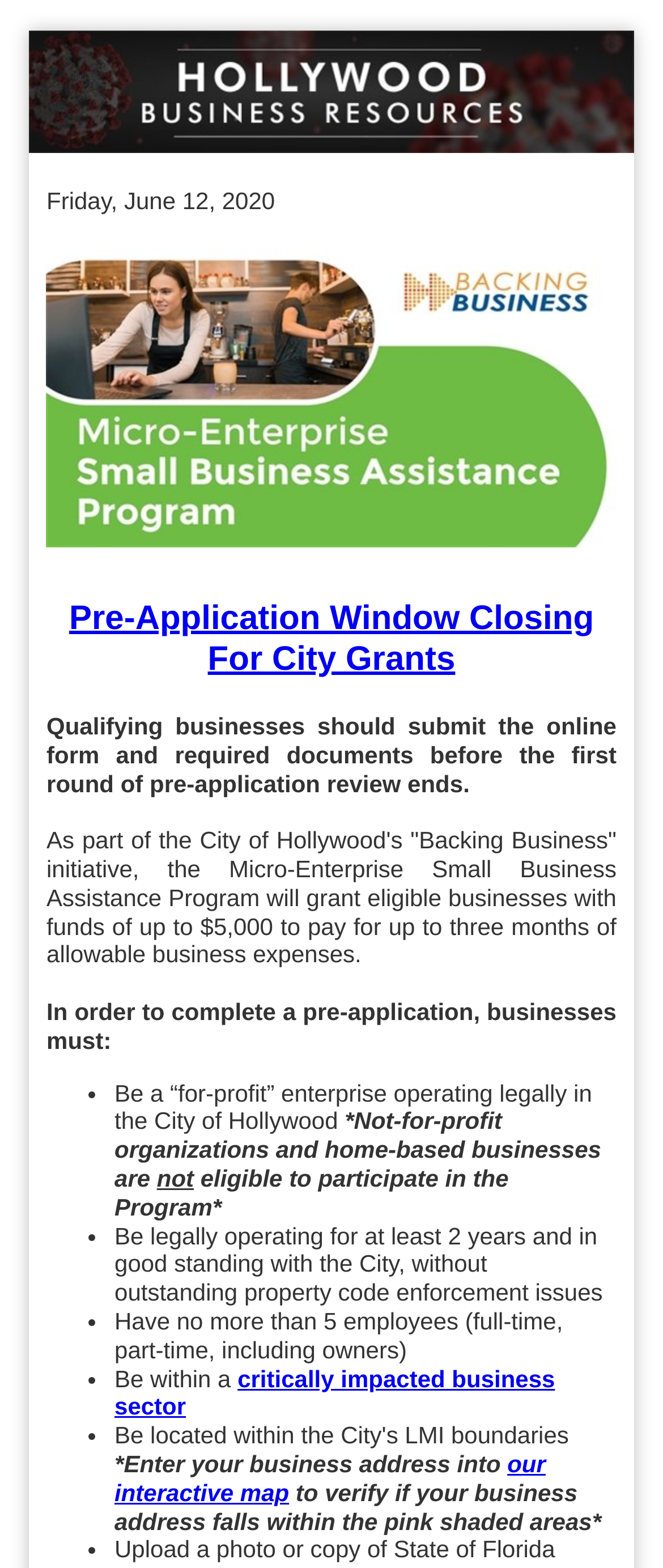Look at the image and write a detailed answer to the question: 
What type of businesses are not eligible to participate in the Program?

According to the webpage, not-for-profit organizations and home-based businesses are not eligible to participate in the Micro-Enterprise Small Business Assistance Program. This is stated in the list of requirements for businesses to complete a pre-application.